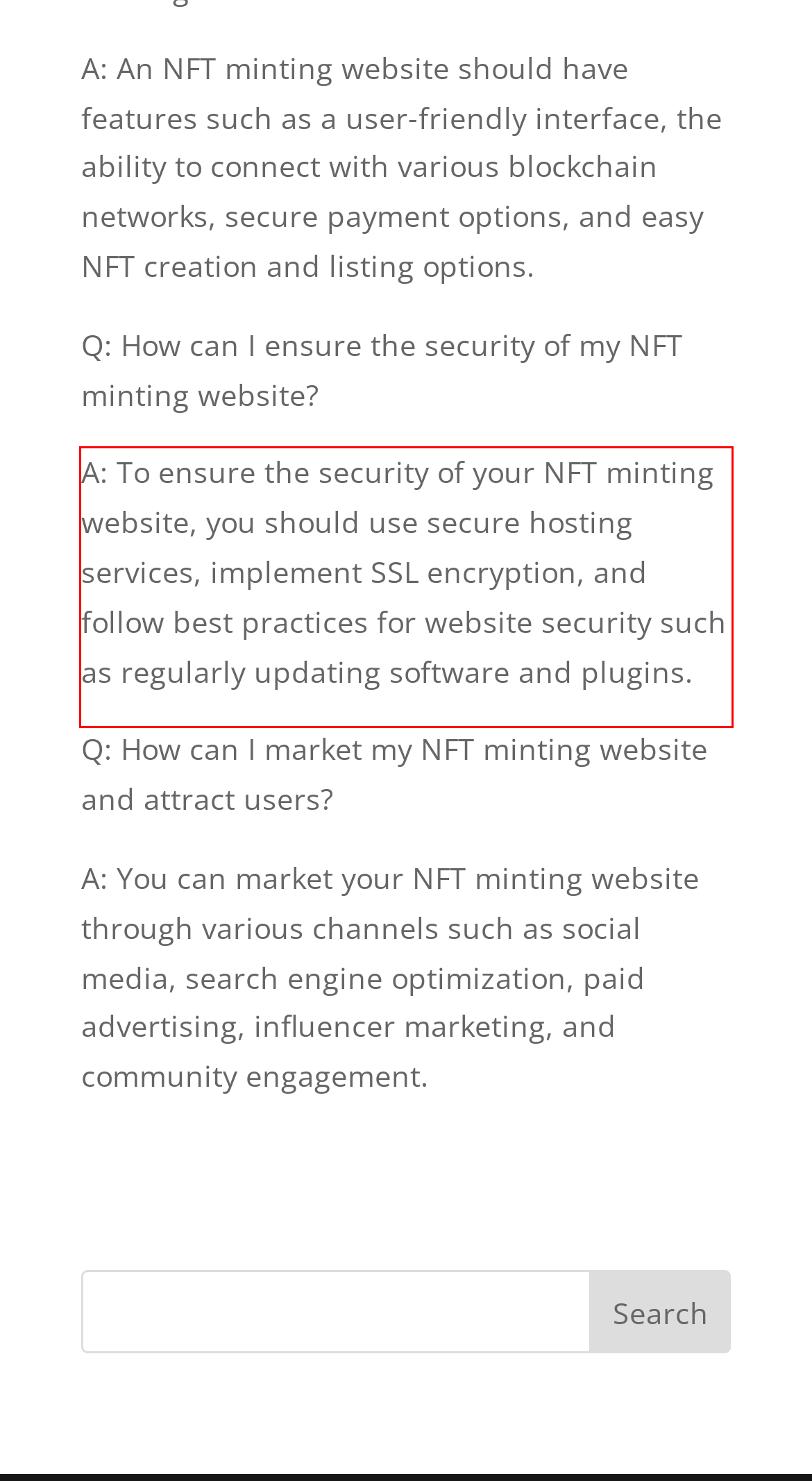Given a screenshot of a webpage containing a red rectangle bounding box, extract and provide the text content found within the red bounding box.

A: To ensure the security of your NFT minting website, you should use secure hosting services, implement SSL encryption, and follow best practices for website security such as regularly updating software and plugins.